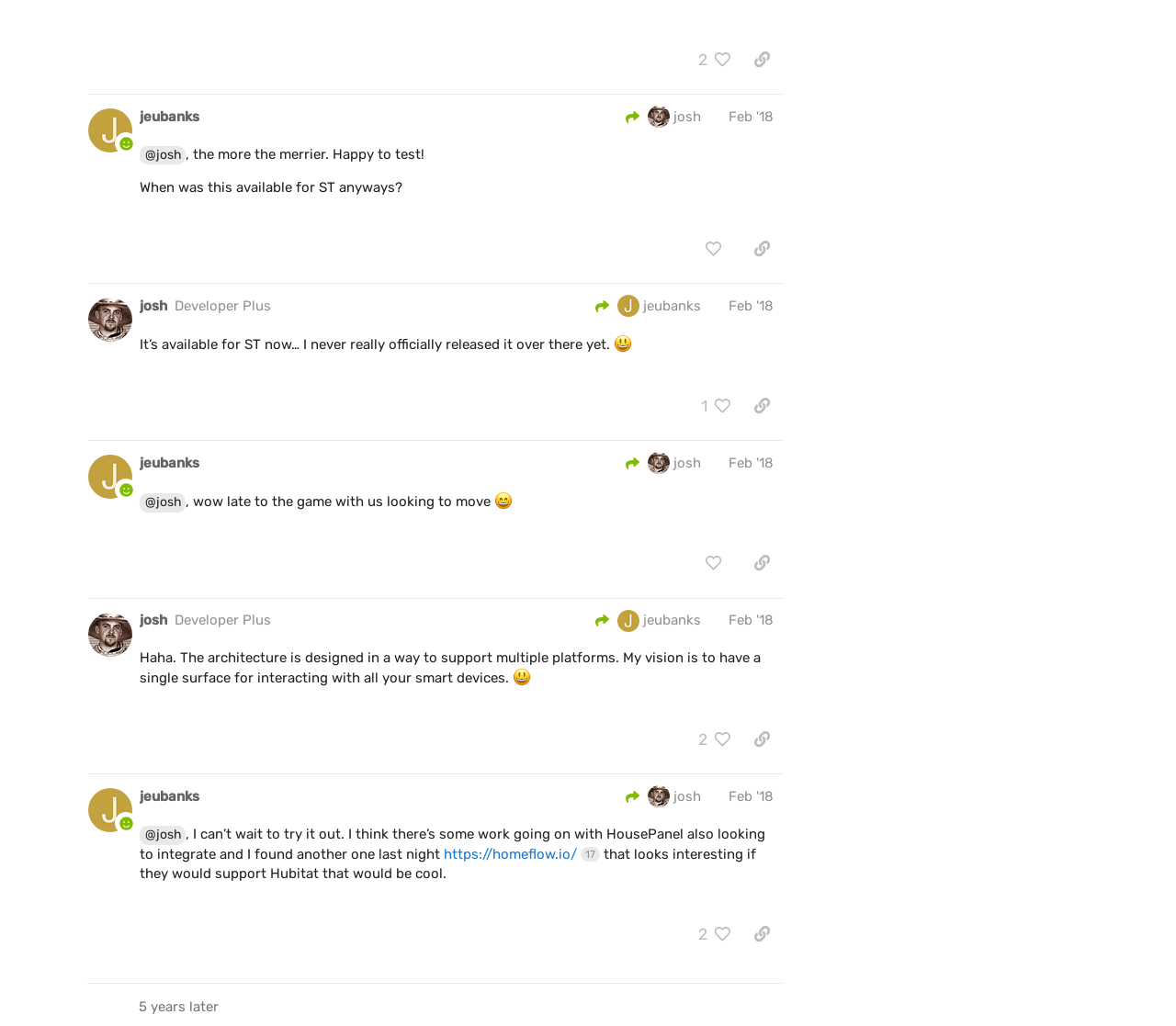Identify the bounding box coordinates of the section that should be clicked to achieve the task described: "copy a link to this post to clipboard".

[0.63, 0.227, 0.666, 0.258]